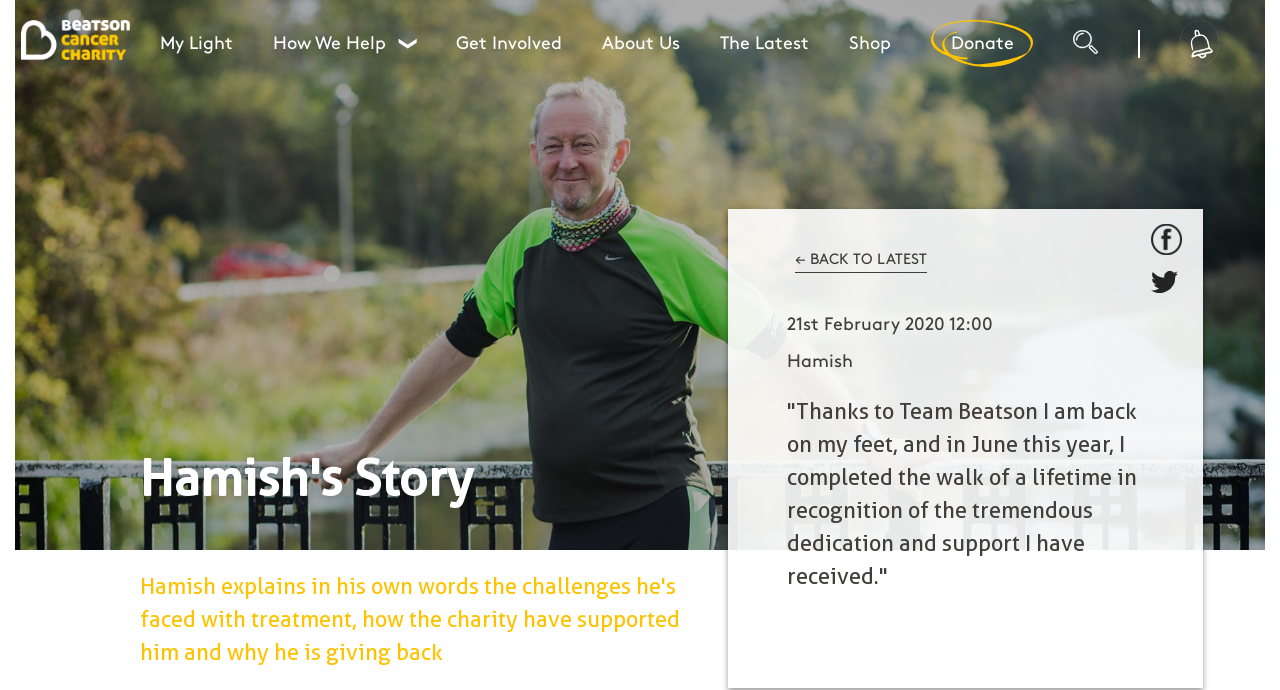Please use the details from the image to answer the following question comprehensively:
What is the charity's name?

I determined the answer by looking at the root element's text which includes the charity's name 'Beatson Cancer Charity'.